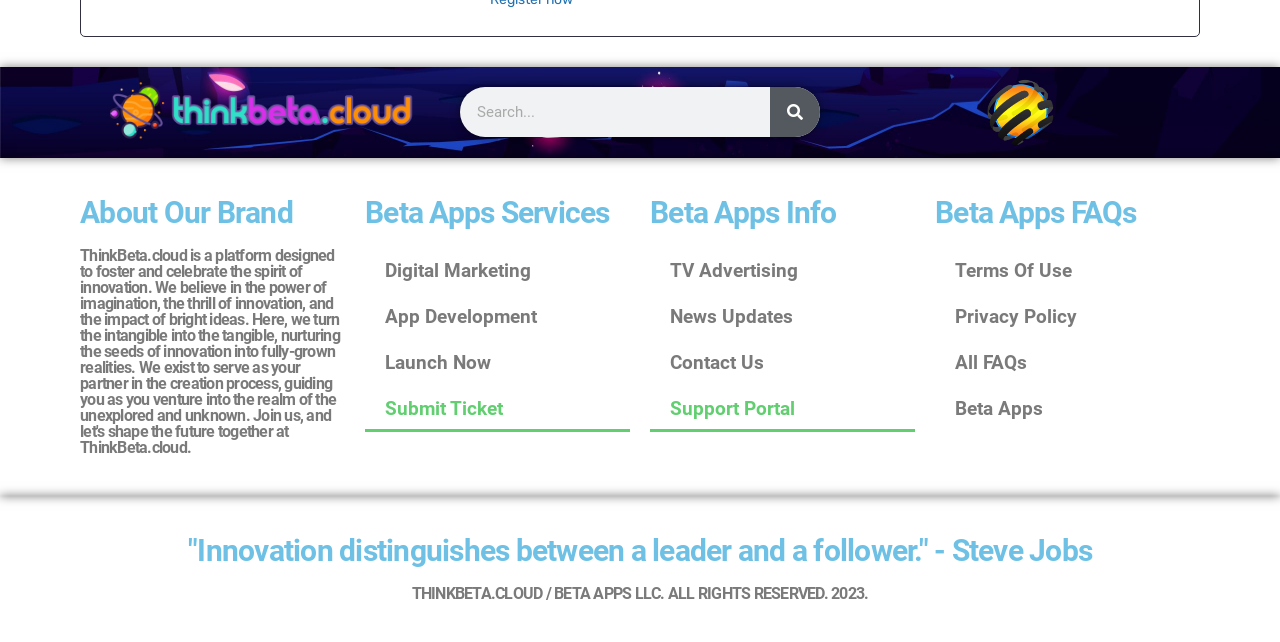Based on the provided description, "App Development", find the bounding box of the corresponding UI element in the screenshot.

[0.285, 0.457, 0.492, 0.529]